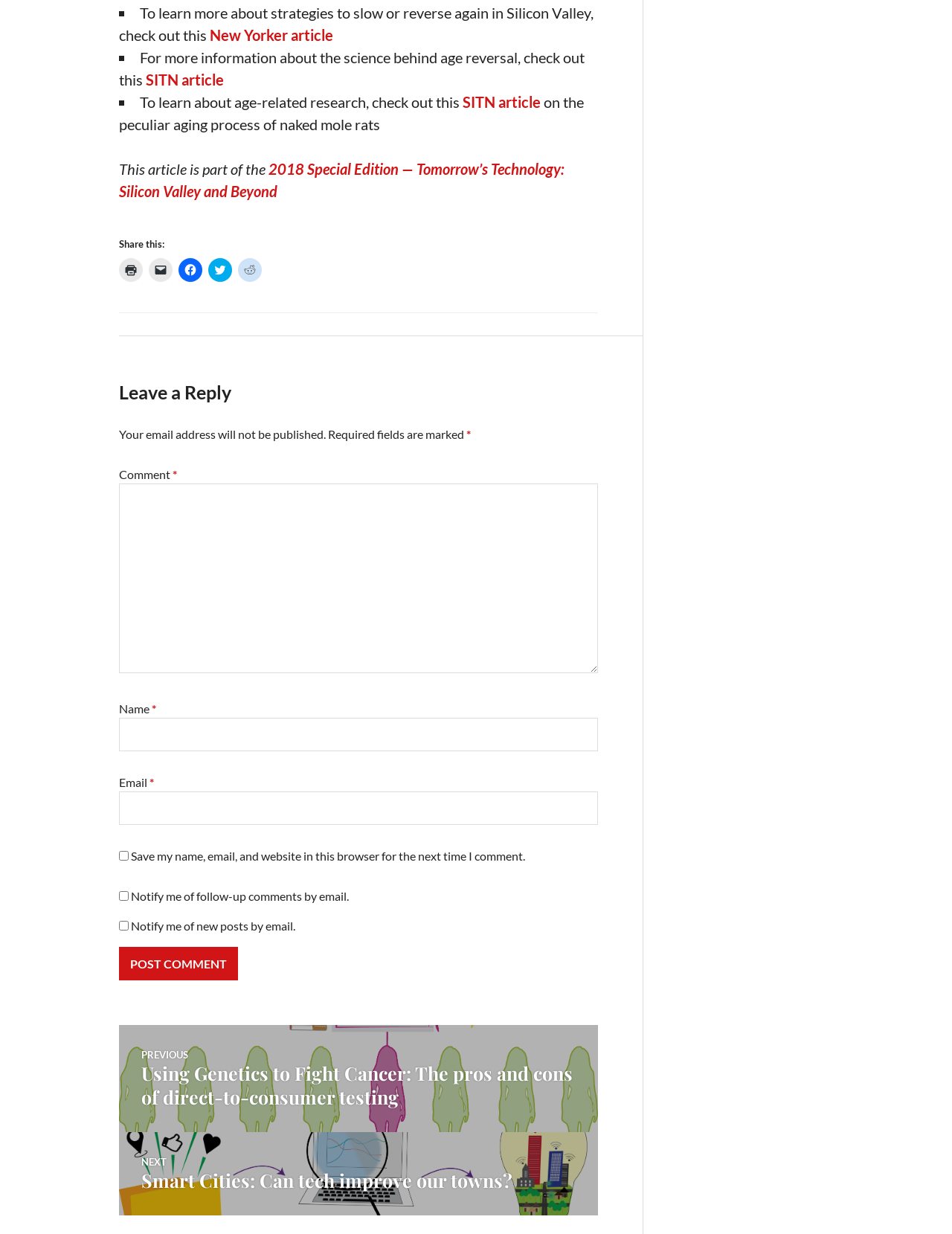Locate the bounding box coordinates of the clickable region necessary to complete the following instruction: "Click to print". Provide the coordinates in the format of four float numbers between 0 and 1, i.e., [left, top, right, bottom].

[0.125, 0.209, 0.15, 0.228]